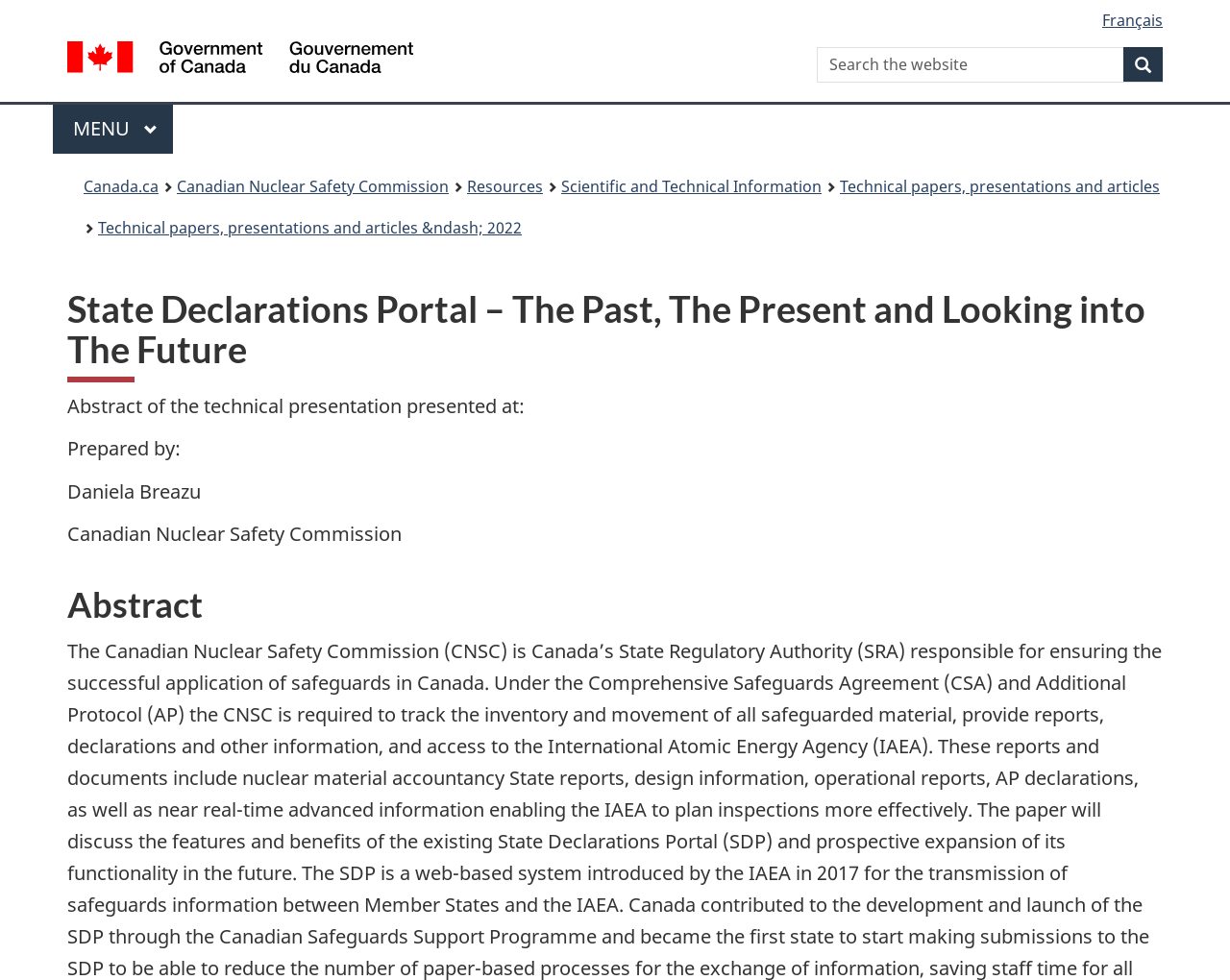What is the name of the author of the technical presentation?
Using the image as a reference, give an elaborate response to the question.

I found the author's name by looking at the static text 'Prepared by:' and the name 'Daniela Breazu' below it, which suggests that she is the author of the technical presentation.